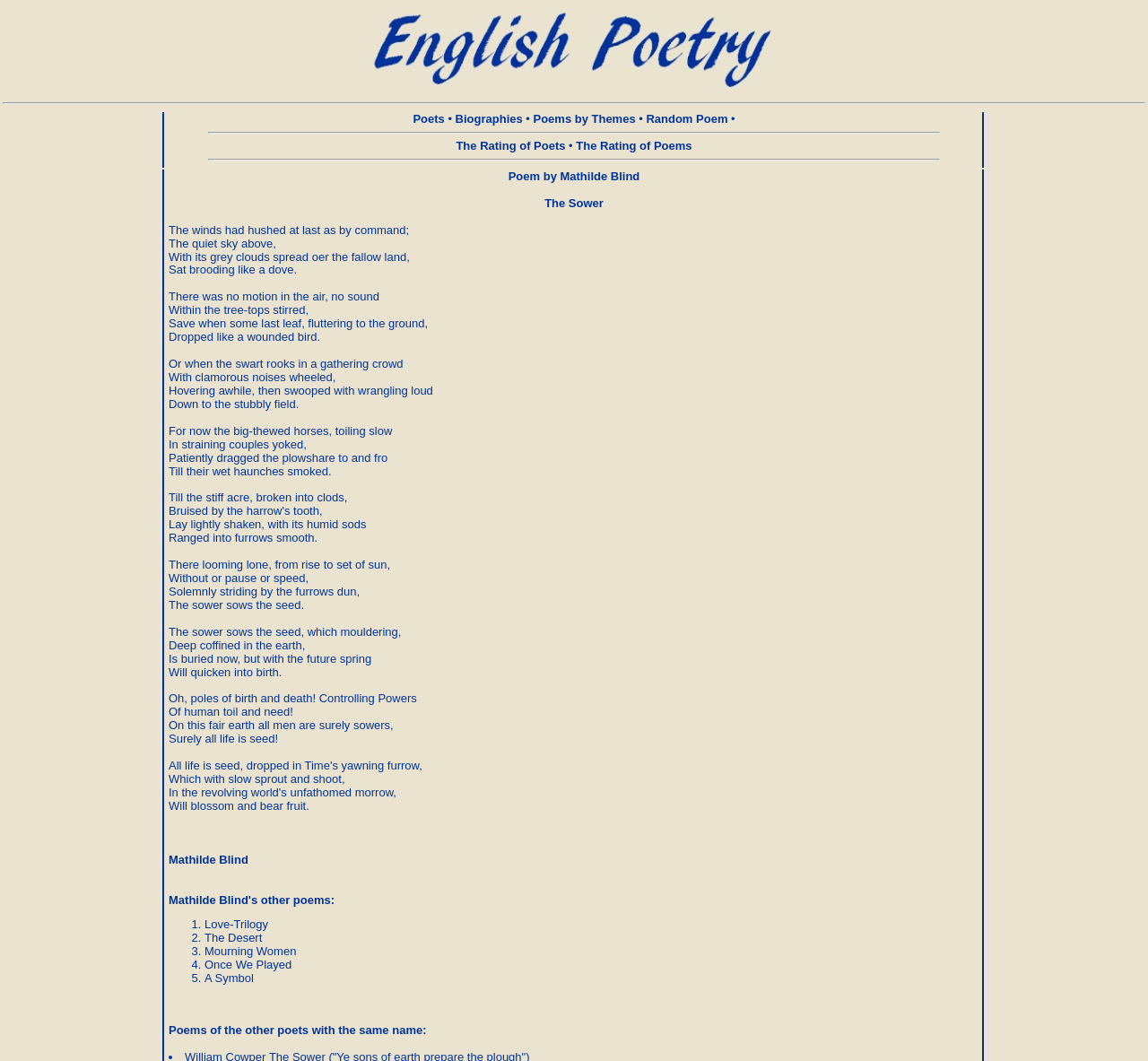Determine the bounding box coordinates of the clickable region to carry out the instruction: "Explore poems by themes".

[0.464, 0.106, 0.554, 0.118]